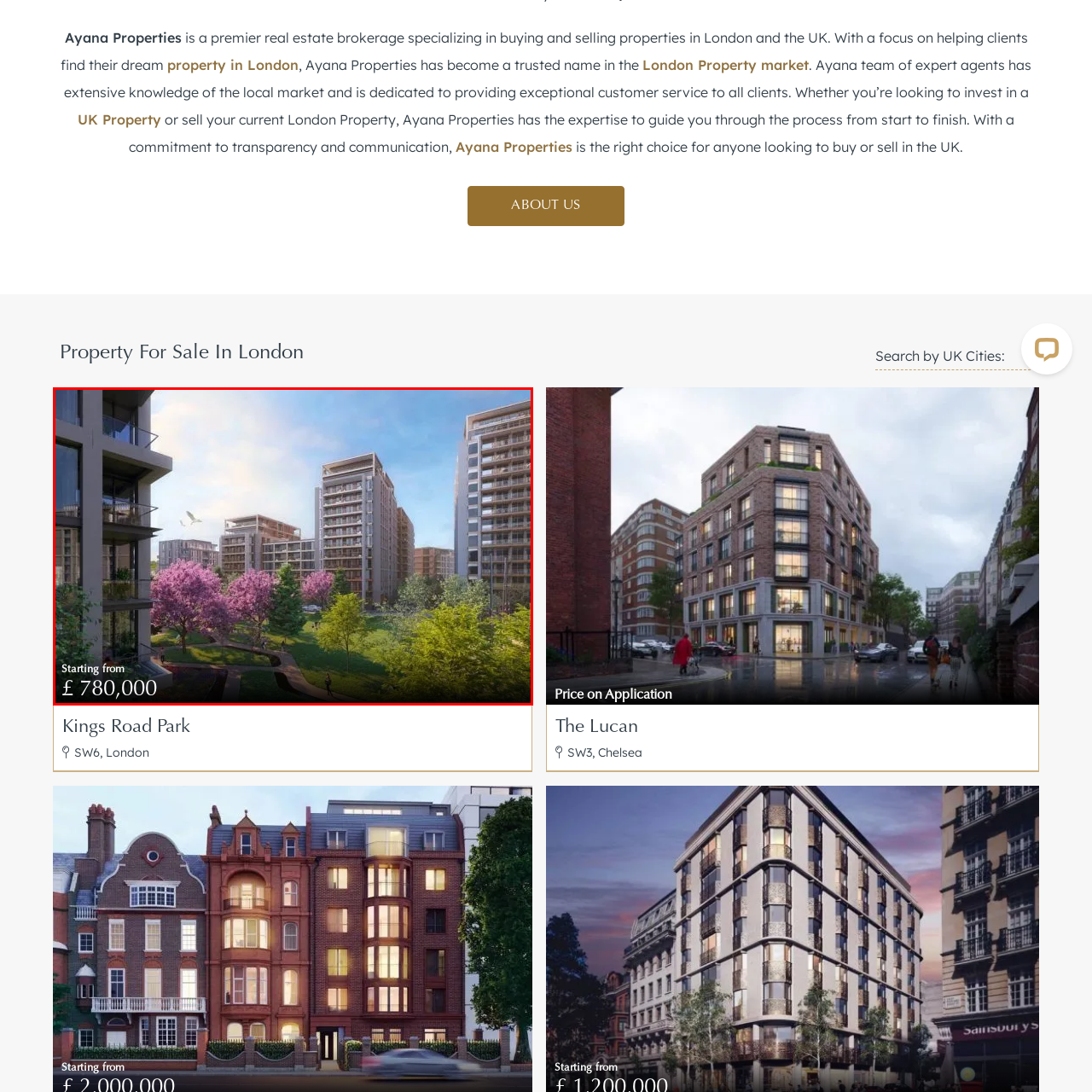Pay attention to the area highlighted by the red boundary and answer the question with a single word or short phrase: 
What is the dominant color of the trees in the image?

Pink